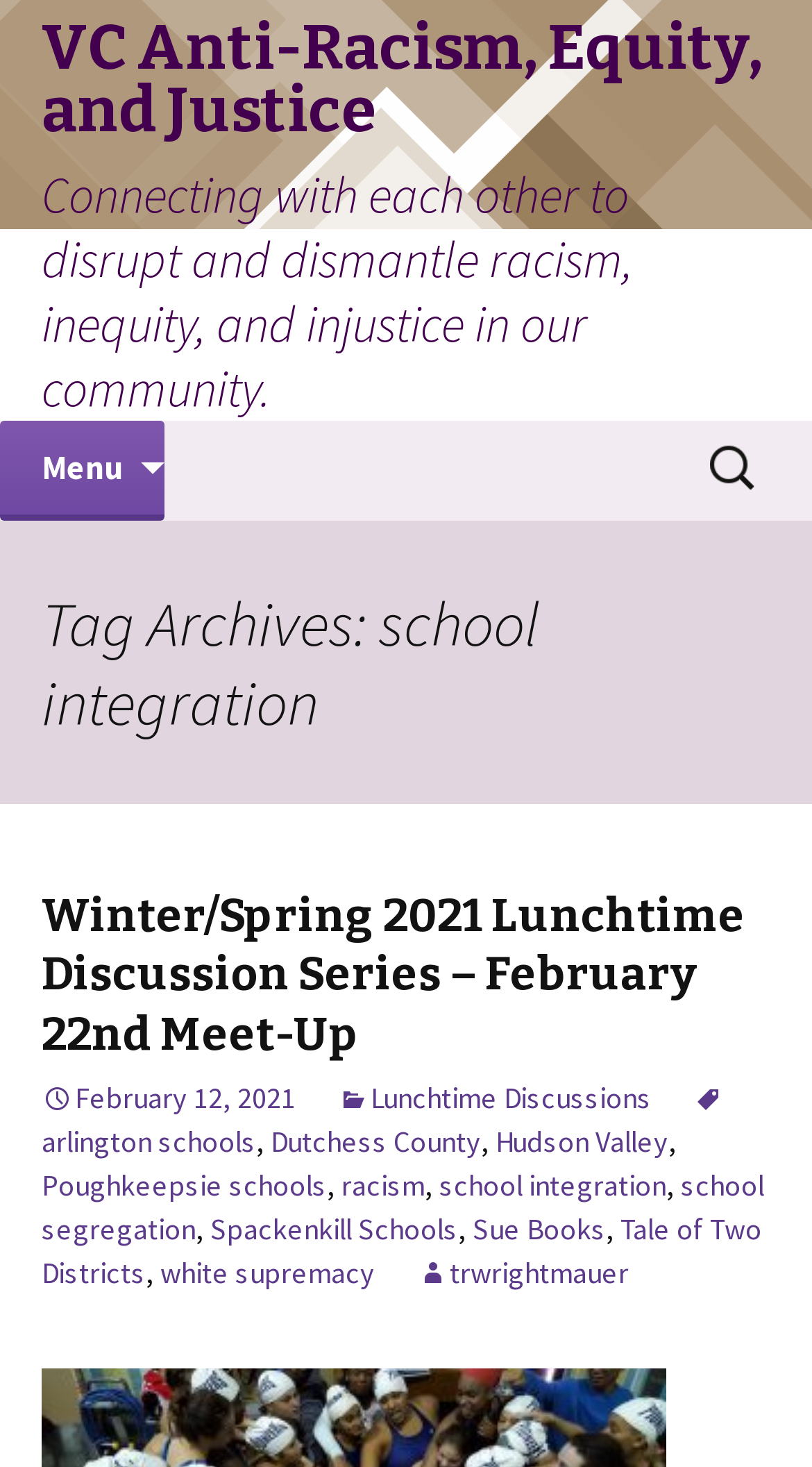Summarize the contents and layout of the webpage in detail.

The webpage is about school integration and anti-racism efforts, with a focus on equity and justice. At the top, there is a prominent link with a heading that reads "VC Anti-Racism, Equity, and Justice" and a subheading that explains the organization's mission to disrupt and dismantle racism, inequity, and injustice in the community.

To the top right, there is a button labeled "Menu" and a link to "Skip to content". Below these elements, there is a search bar with a label "Search for:".

The main content of the page is divided into sections, with a header that reads "Tag Archives: school integration". Below this header, there are several links and headings that appear to be related to lunchtime discussion series, including a specific event on February 22nd. There are also links to various topics, such as racism, school segregation, and white supremacy, as well as specific schools and locations, like Arlington, Dutchess County, and Poughkeepsie.

The links and headings are arranged in a hierarchical structure, with some elements nested under others. The overall layout is dense, with many links and headings packed into a relatively small space.